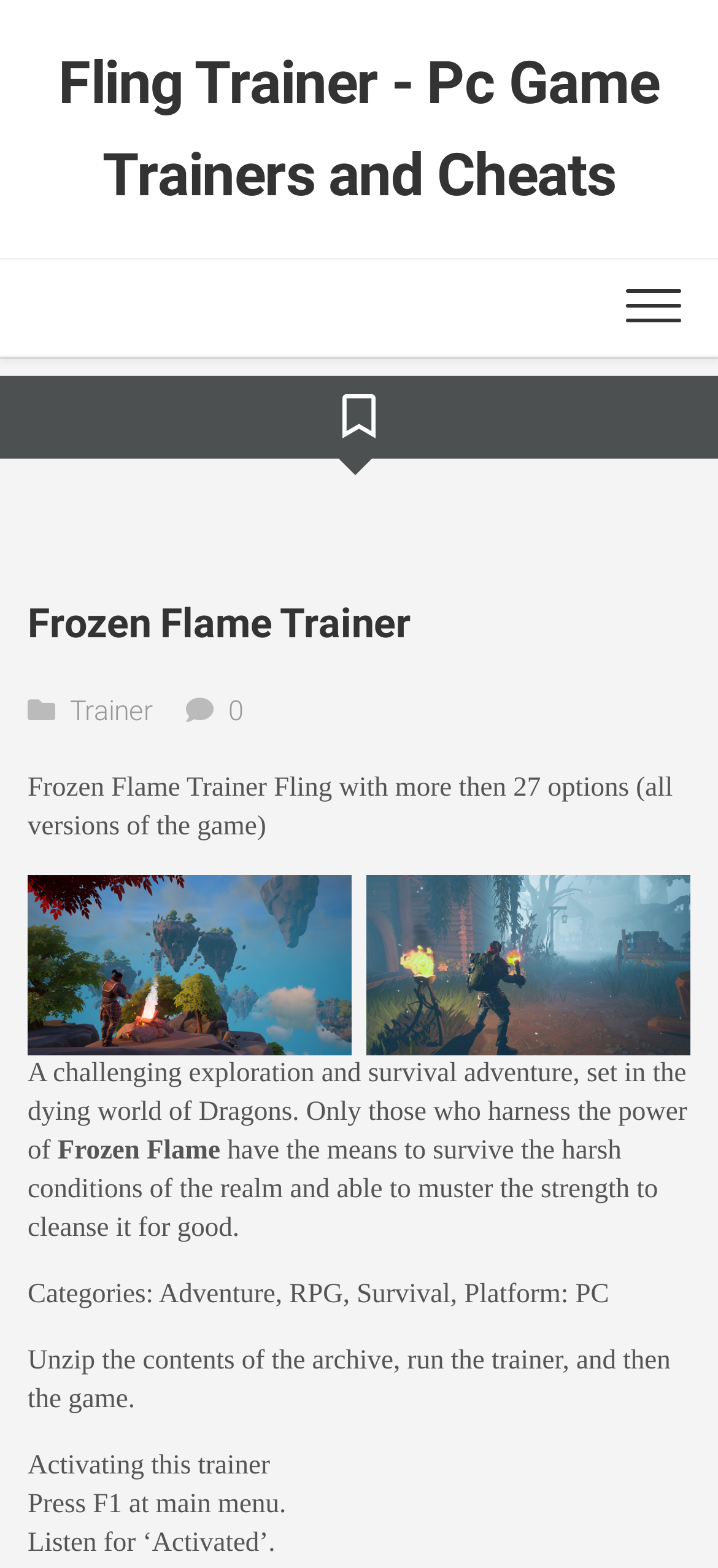What is the first step to activate the trainer?
Analyze the image and provide a thorough answer to the question.

I found the answer in the static text element 'Press F1 at main menu.' which provides instructions on how to activate the trainer.